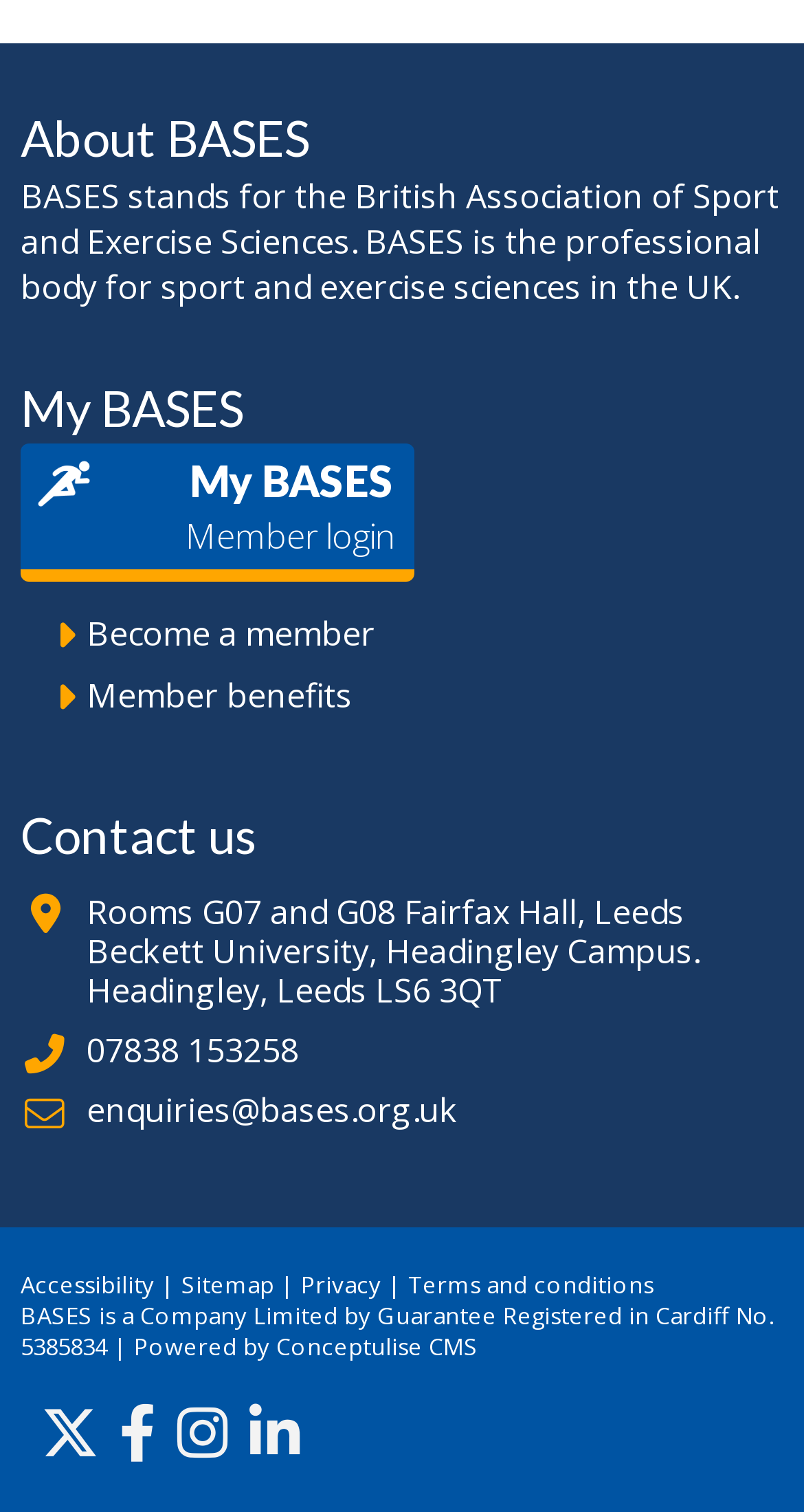Please provide the bounding box coordinates for the element that needs to be clicked to perform the following instruction: "login to My BASES". The coordinates should be given as four float numbers between 0 and 1, i.e., [left, top, right, bottom].

[0.026, 0.294, 0.515, 0.385]